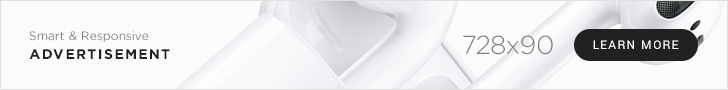Provide a comprehensive description of the image.

This image is an advertisement banner promoting smart and responsive technology. It features a close-up view of sleek, white wireless earbuds, appealing to tech enthusiasts and potential customers. The banner highlights the message “Smart & Responsive” alongside the word “ADVERTISEMENT,” emphasizing that it is a promotional graphic. A prominent button invites viewers to “LEARN MORE,” encouraging engagement and further exploration of the product offered. The overall design is clean and modern, effectively drawing attention to the featured tech item while adhering to contemporary advertising aesthetics.